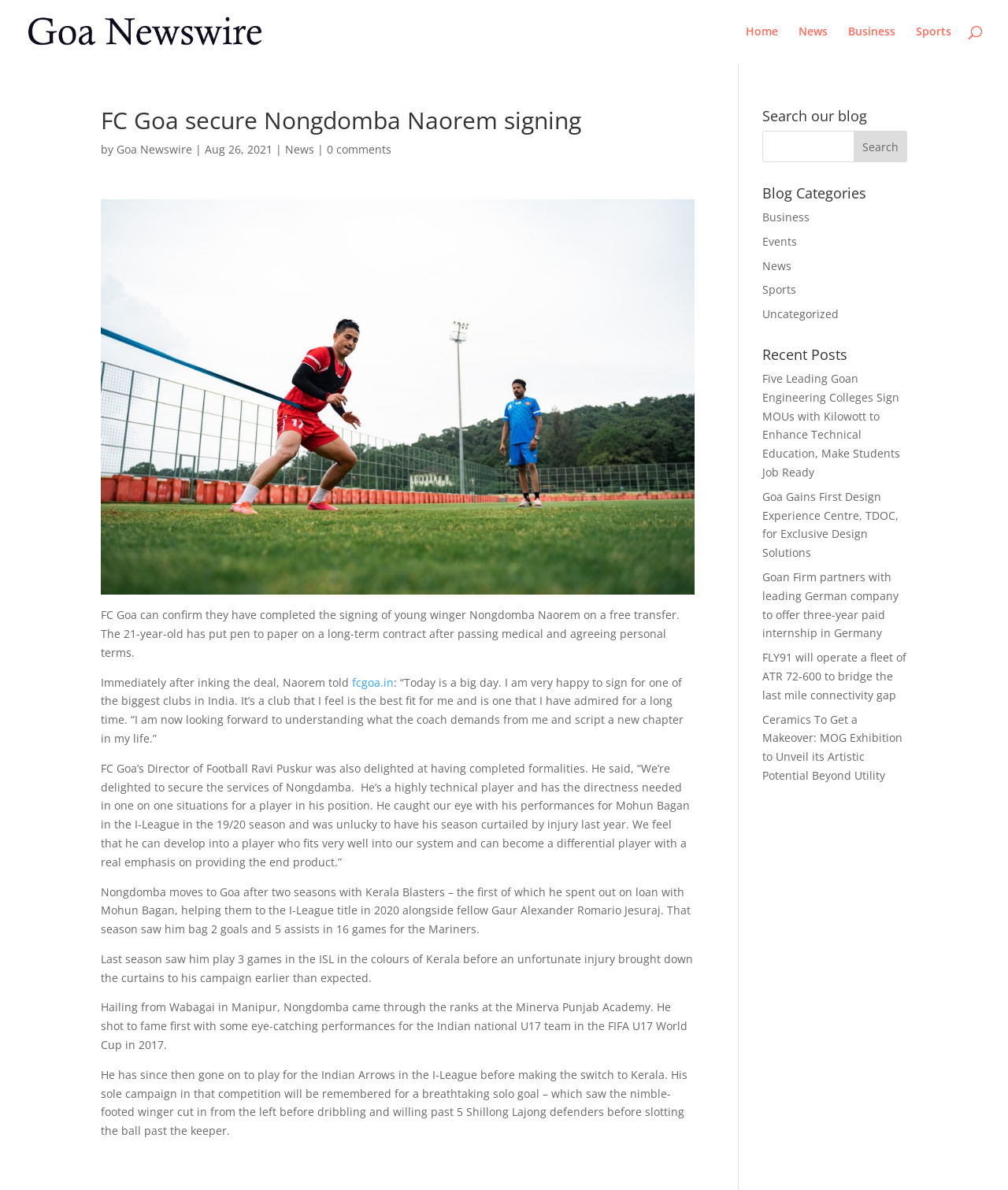Answer the following in one word or a short phrase: 
What is the name of the footballer signed by FC Goa?

Nongdomba Naorem